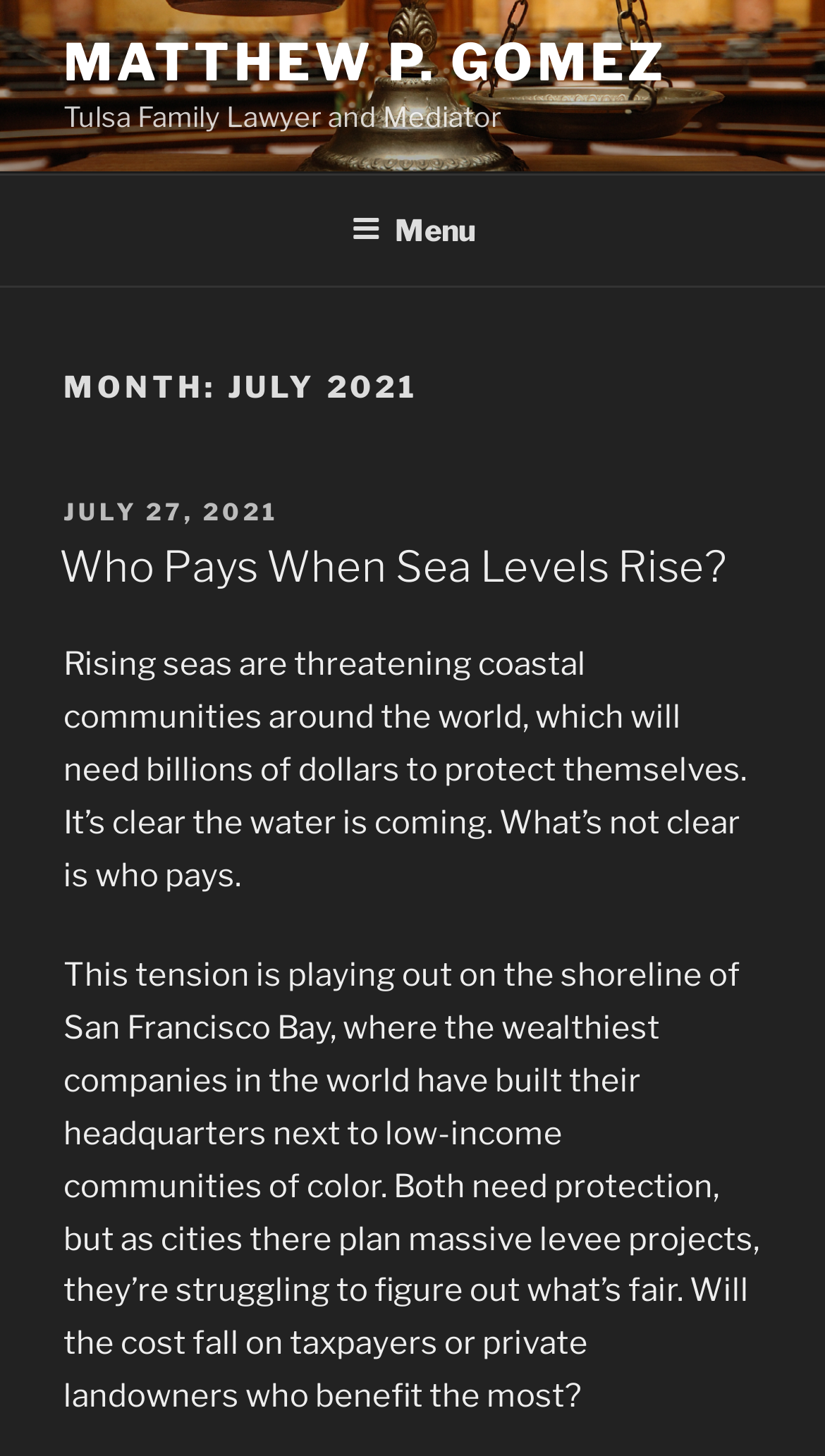What is the profession of Matthew P. Gomez?
Using the screenshot, give a one-word or short phrase answer.

Lawyer and Mediator